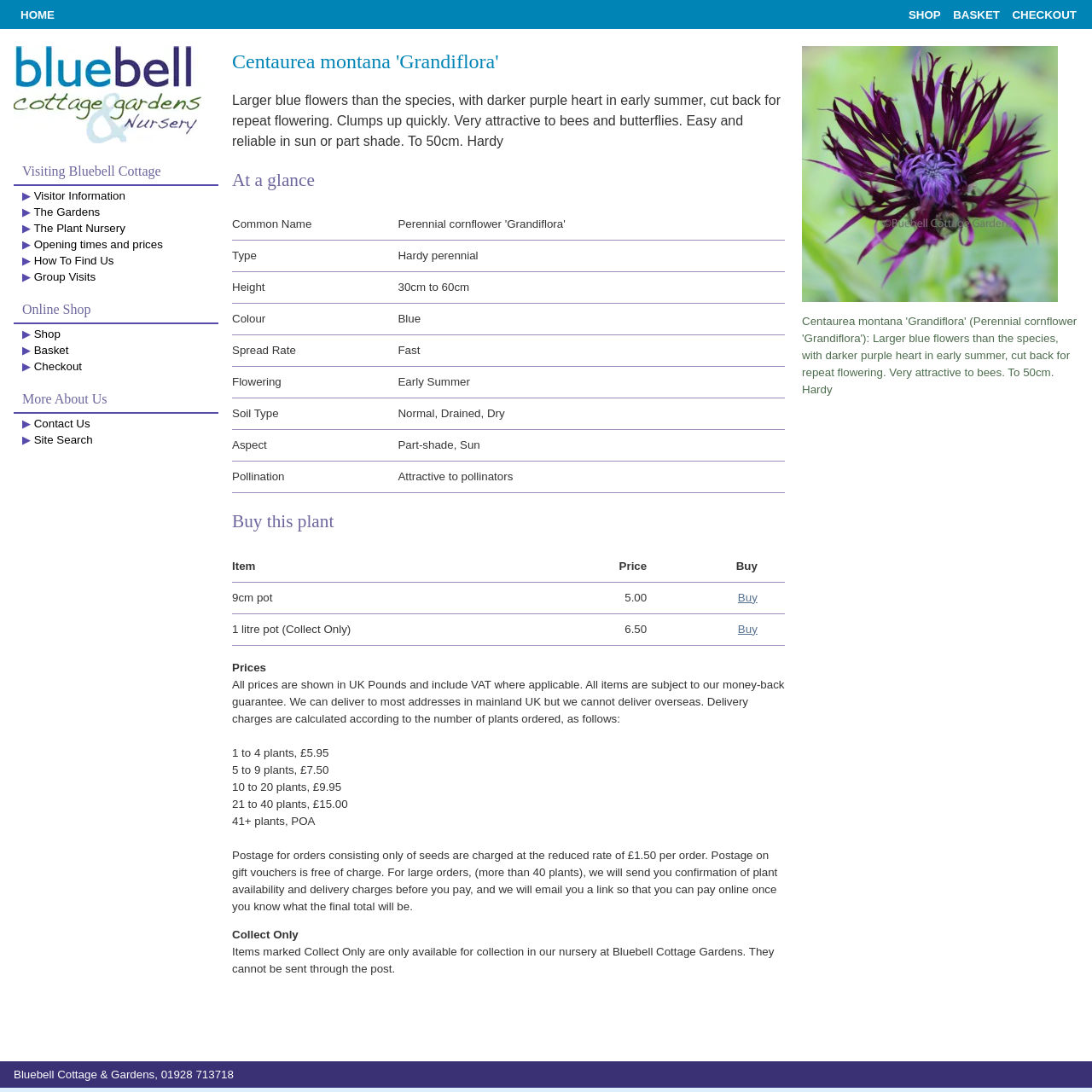What is the price of the 9cm pot?
Could you please answer the question thoroughly and with as much detail as possible?

The price of the 9cm pot can be found in the table 'Buy this plant' where it is mentioned as 'Price' with a value of '5.00'.